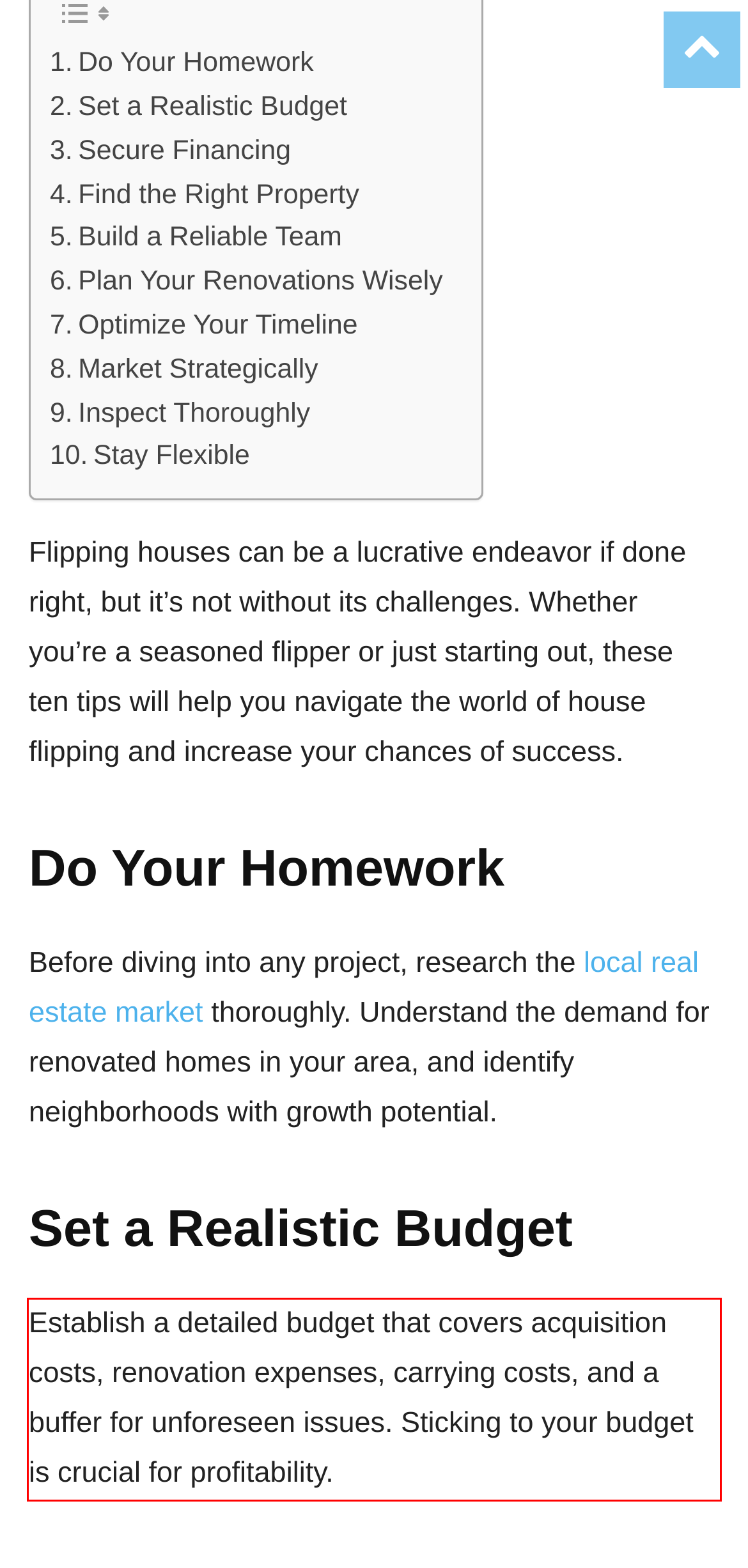There is a screenshot of a webpage with a red bounding box around a UI element. Please use OCR to extract the text within the red bounding box.

Establish a dеtailеd budgеt that covеrs acquisition costs, rеnovation еxpеnsеs, carrying costs, and a buffеr for unforеsееn issuеs. Sticking to your budget is crucial for profitability.